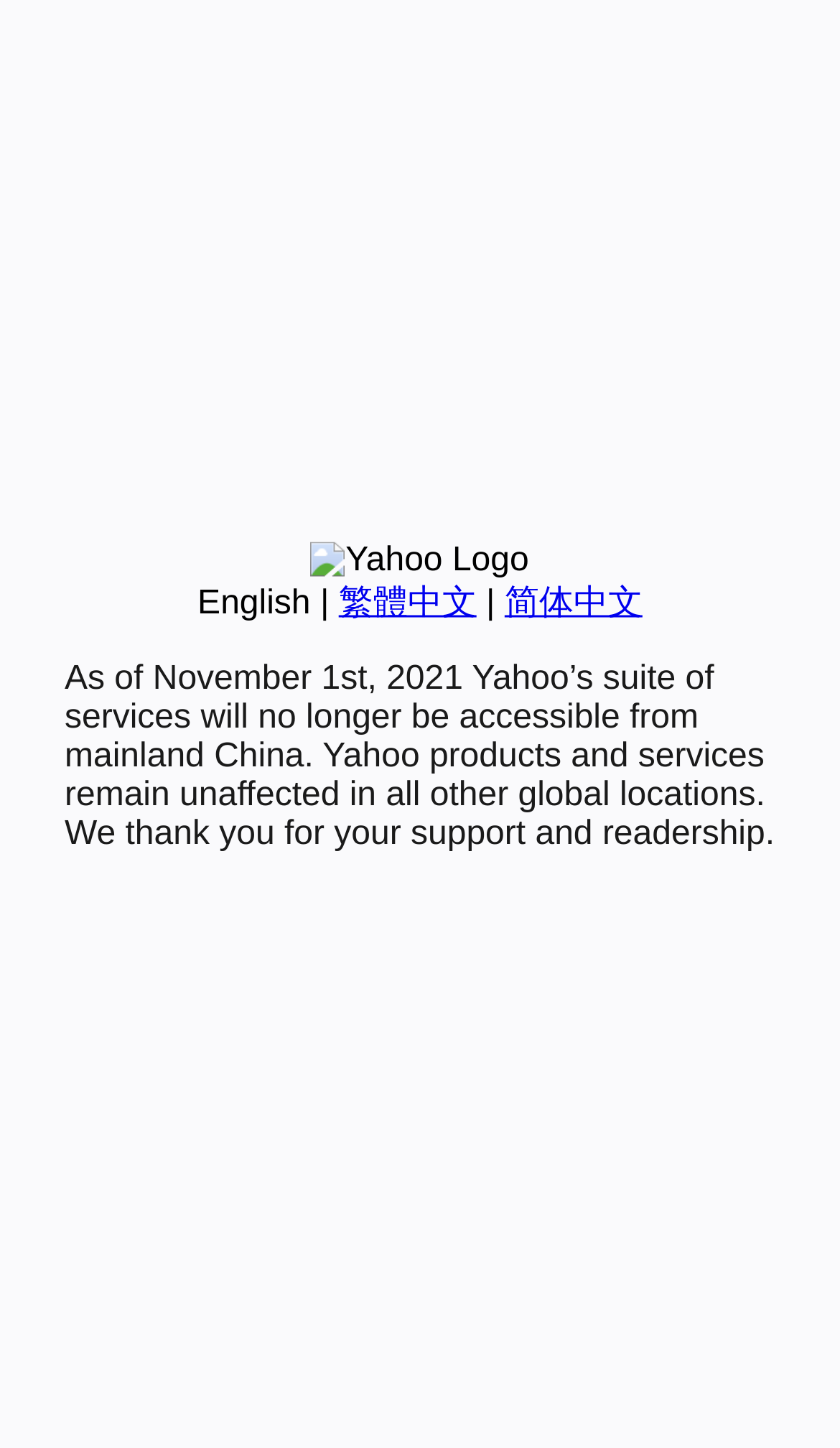Given the description of a UI element: "简体中文", identify the bounding box coordinates of the matching element in the webpage screenshot.

[0.601, 0.404, 0.765, 0.429]